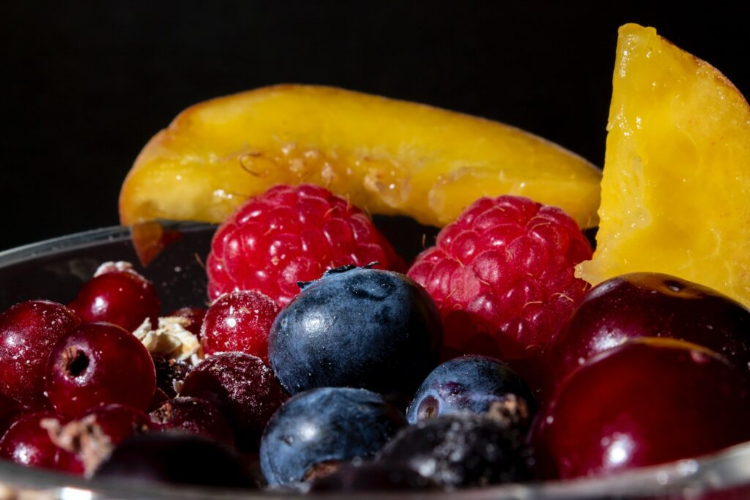Do the fruits provide antioxidants? Look at the image and give a one-word or short phrase answer.

Yes